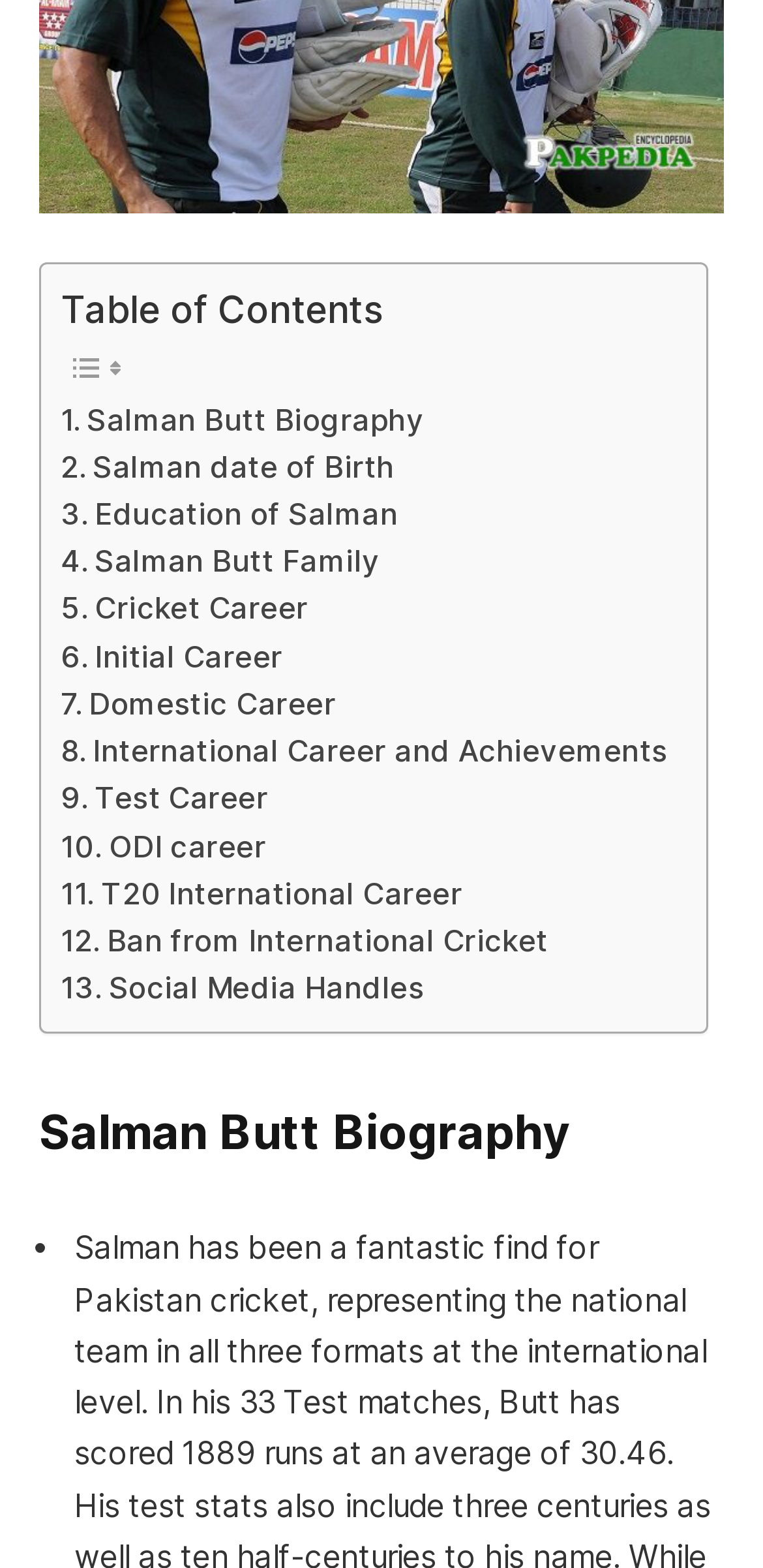Could you find the bounding box coordinates of the clickable area to complete this instruction: "Read about International Career and Achievements"?

[0.079, 0.465, 0.875, 0.495]